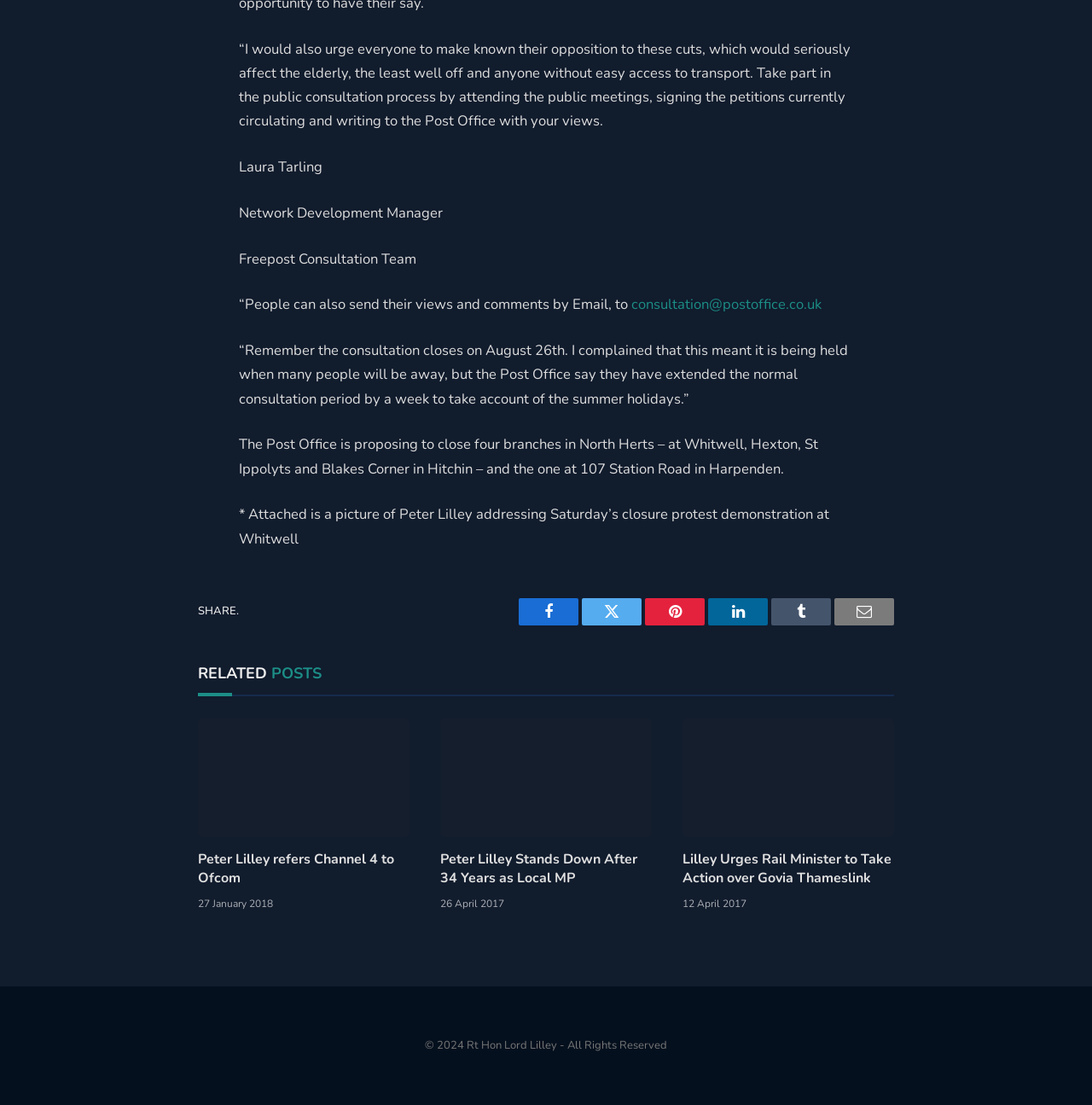Using the information in the image, give a detailed answer to the following question: Who is the person shown in the picture attached to the article?

The person shown in the picture attached to the article is Peter Lilley, who is addressing a closure protest demonstration at Whitwell, as mentioned in the article.